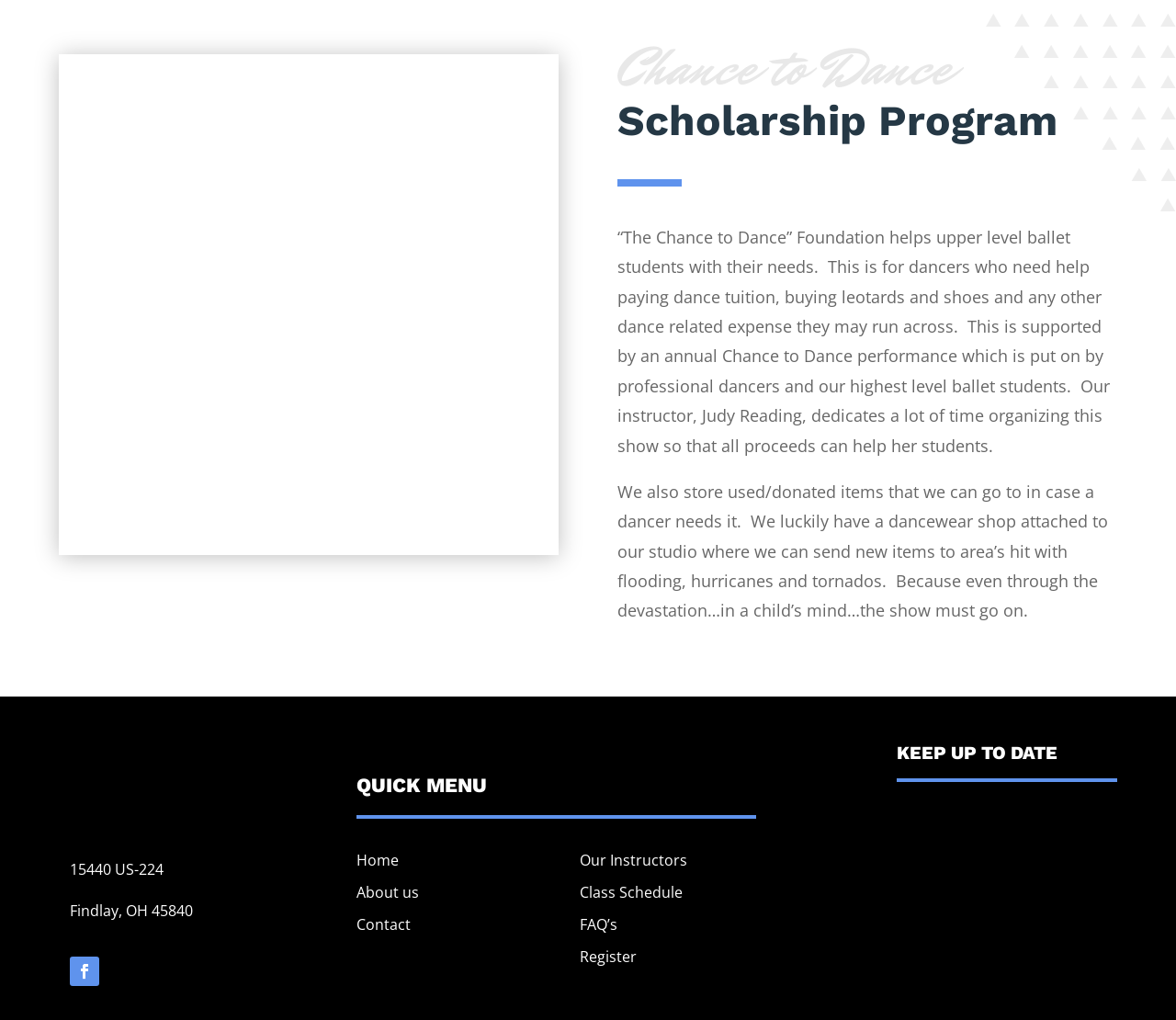Please provide a comprehensive answer to the question based on the screenshot: What is the name of the instructor?

The name of the instructor is mentioned in the StaticText element with the text 'Our instructor, Judy Reading, dedicates a lot of time organizing this show so that all proceeds can help her students.'